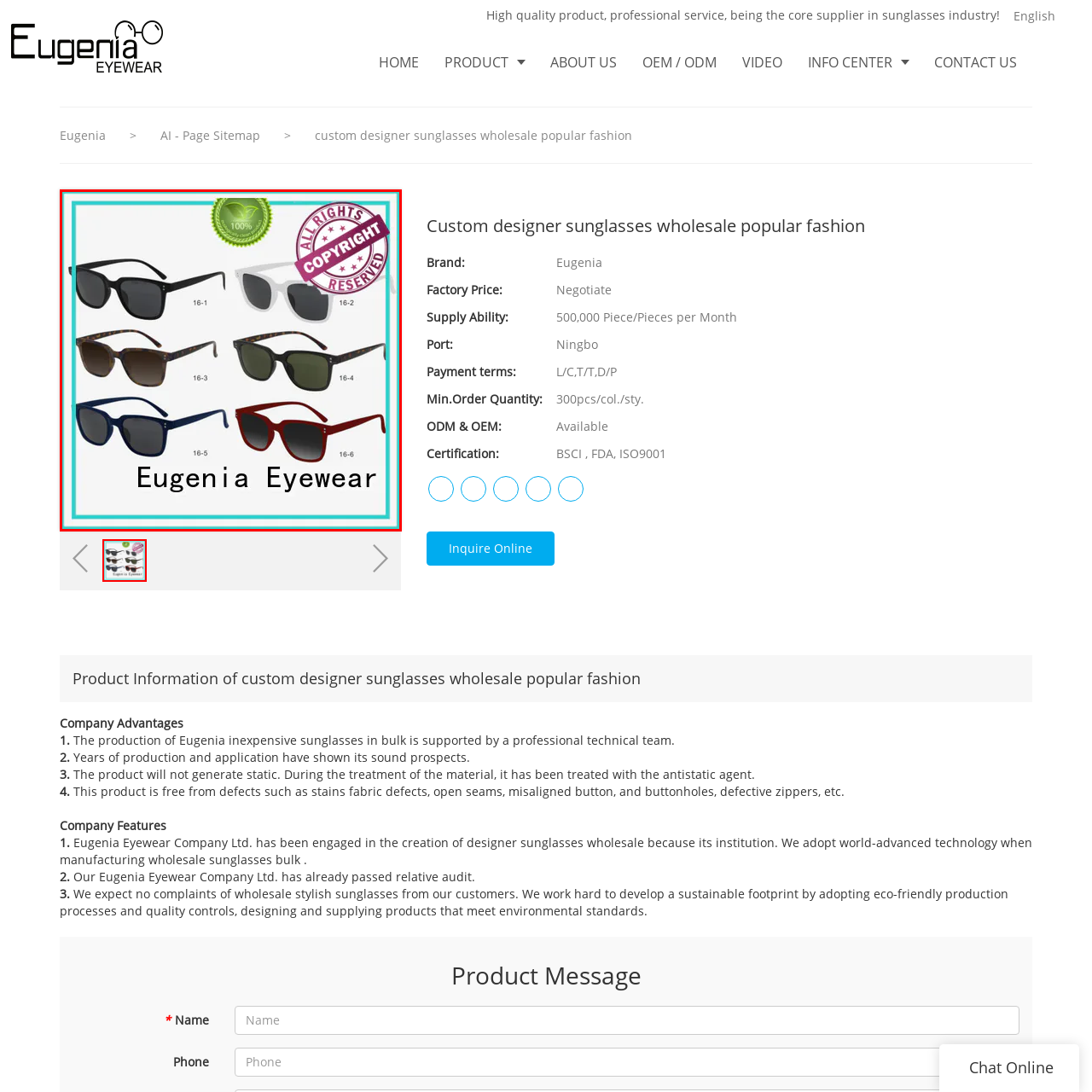Pay attention to the red boxed area, How many distinct styles of sunglasses are displayed? Provide a one-word or short phrase response.

Six